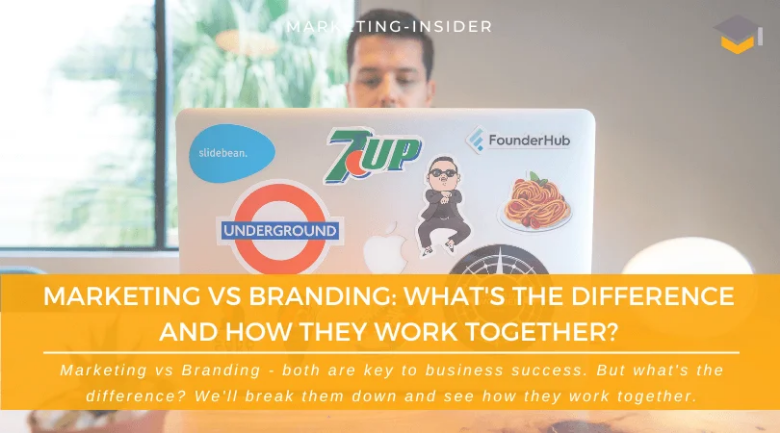Based on the image, please respond to the question with as much detail as possible:
What brands' logos are on the laptop?

The laptop in the image has various colorful stickers, including logos from 7UP, Apple, and a playful design associated with the term 'UNDERGROUND', which symbolize the blend of creativity and corporate identity that is essential in business.